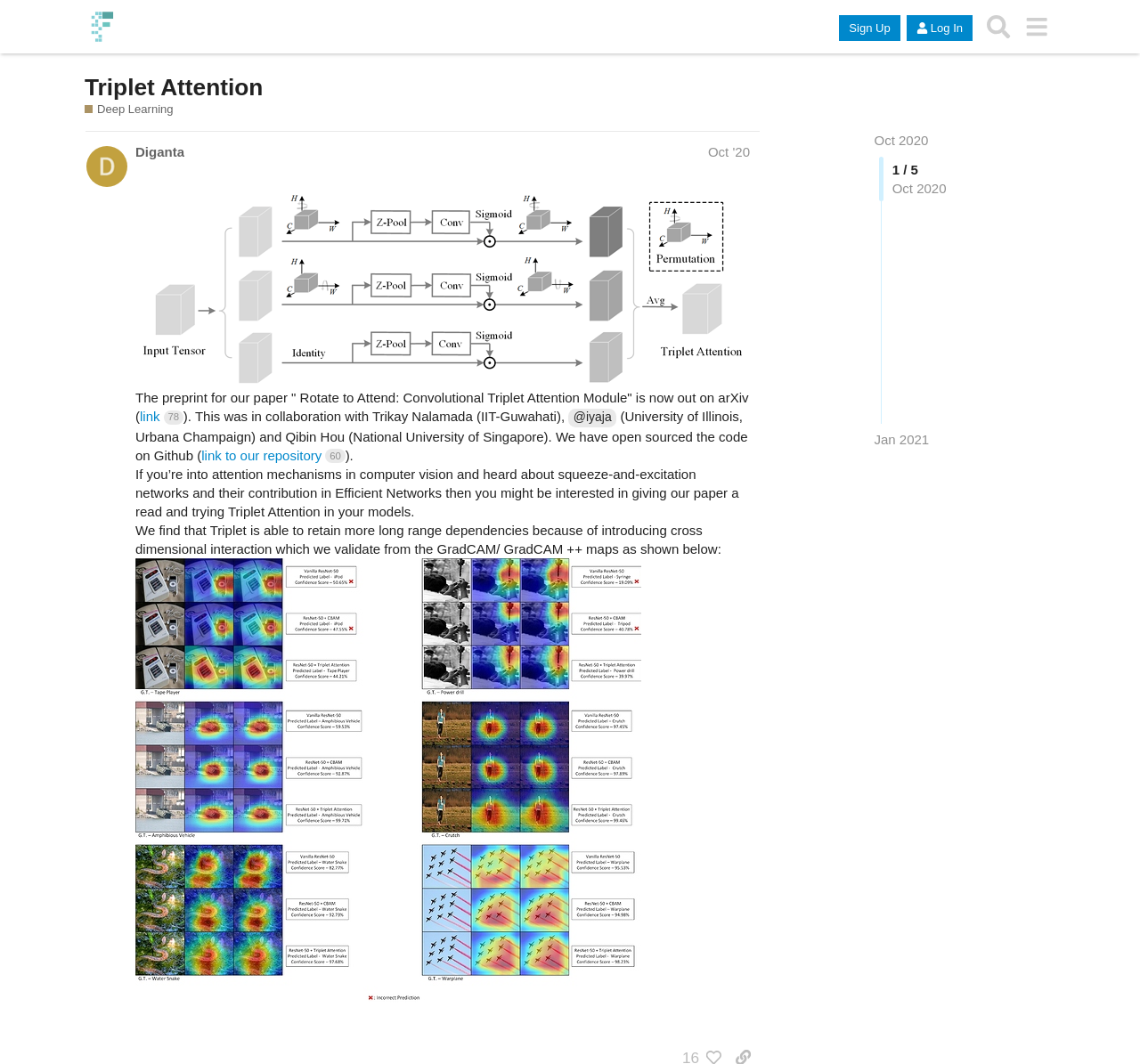Pinpoint the bounding box coordinates of the clickable element to carry out the following instruction: "Click the 'Movie Mom' link."

None